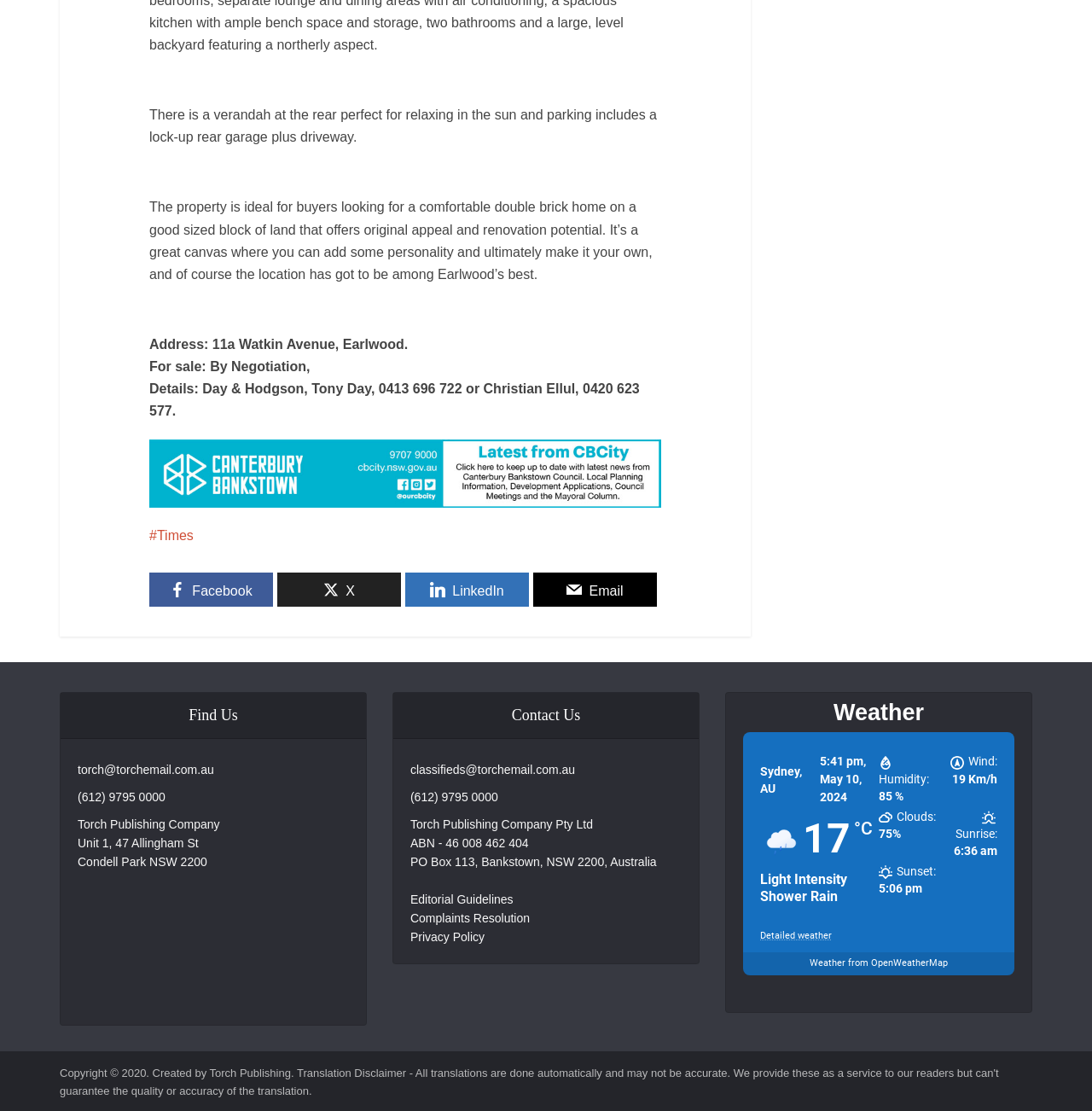Could you indicate the bounding box coordinates of the region to click in order to complete this instruction: "Read the Editorial Guidelines".

[0.376, 0.804, 0.47, 0.816]